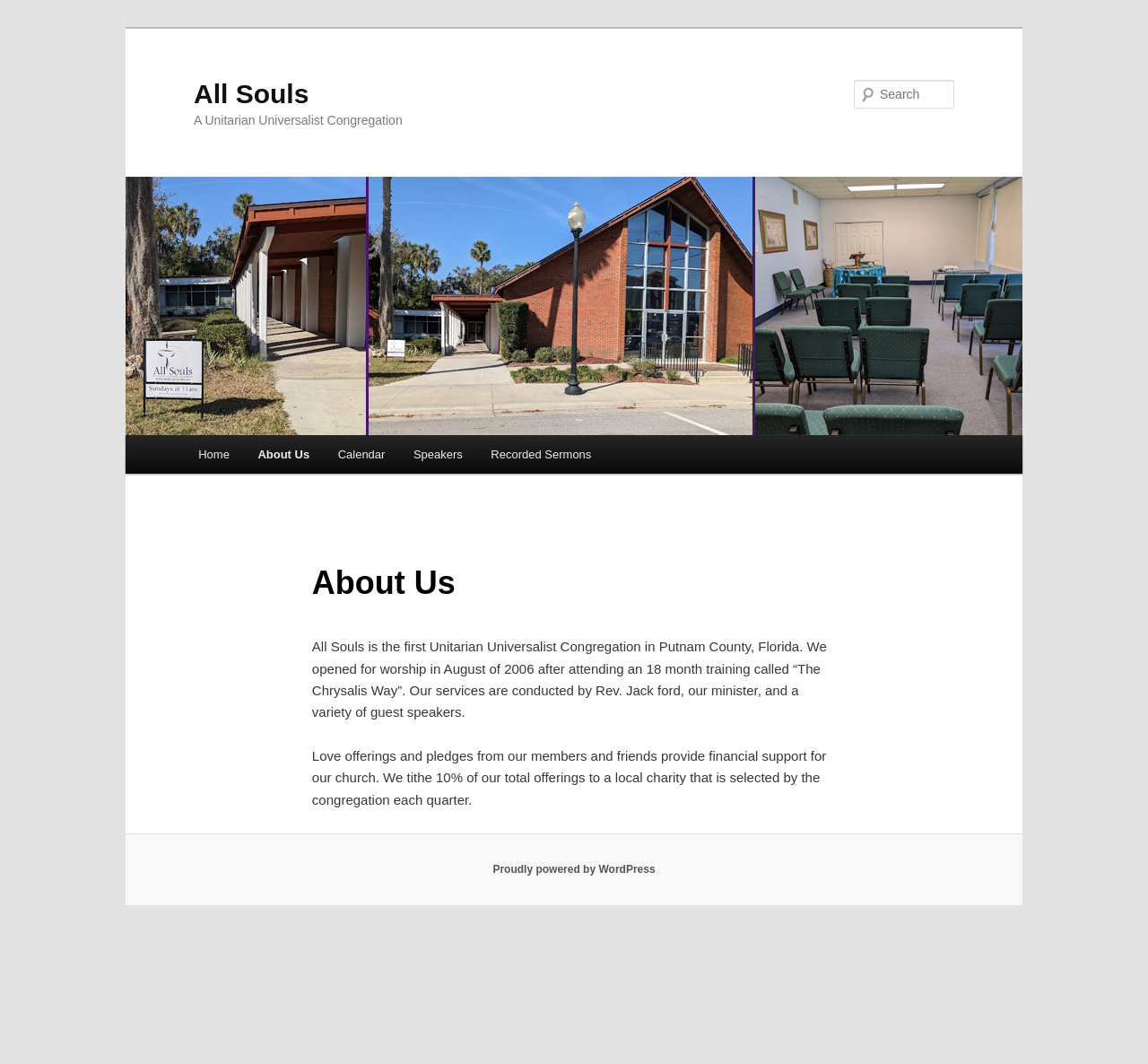What is the name of the congregation?
From the image, respond with a single word or phrase.

All Souls